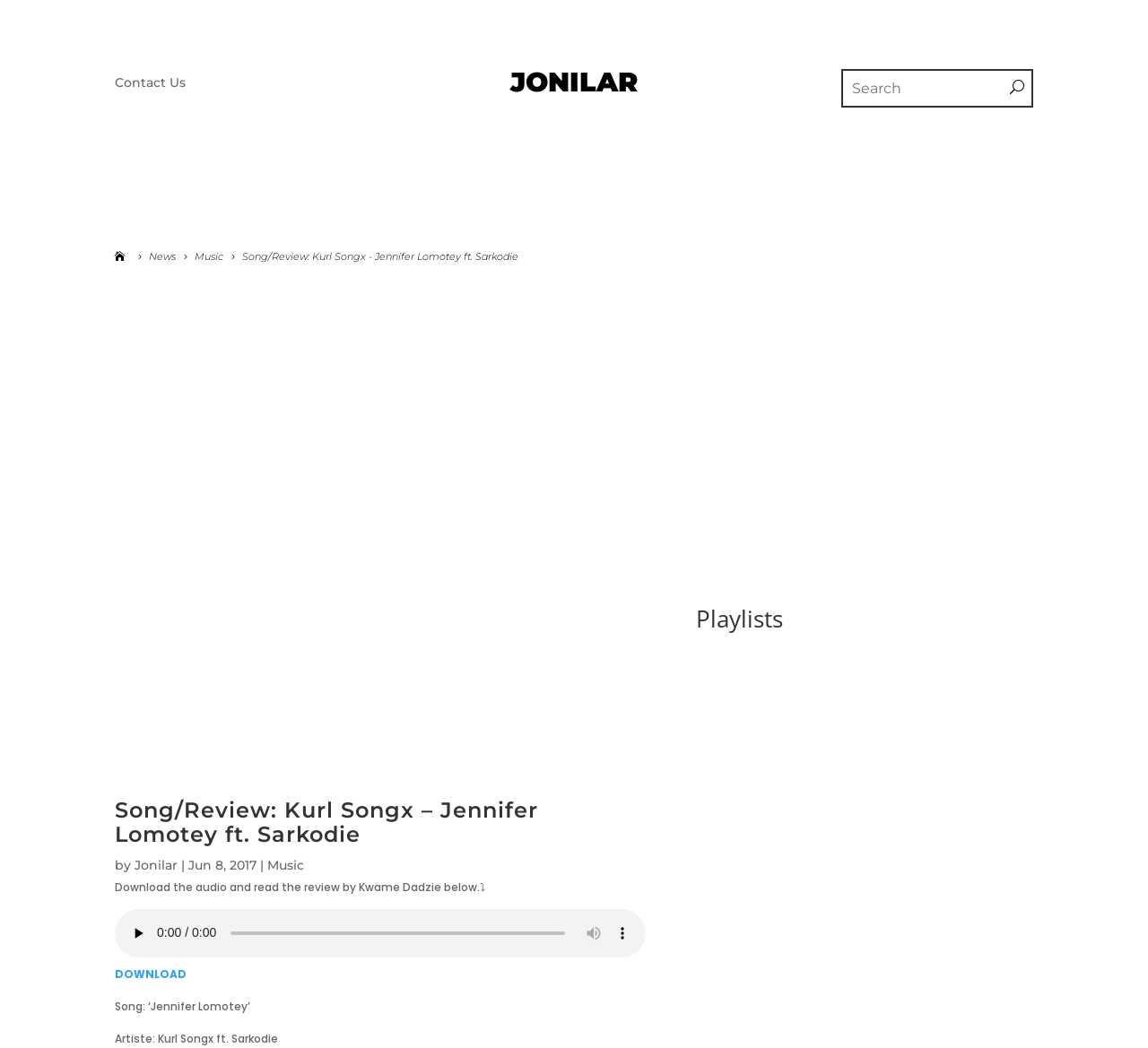Determine the bounding box coordinates for the area you should click to complete the following instruction: "Search for something".

[0.733, 0.066, 0.9, 0.102]